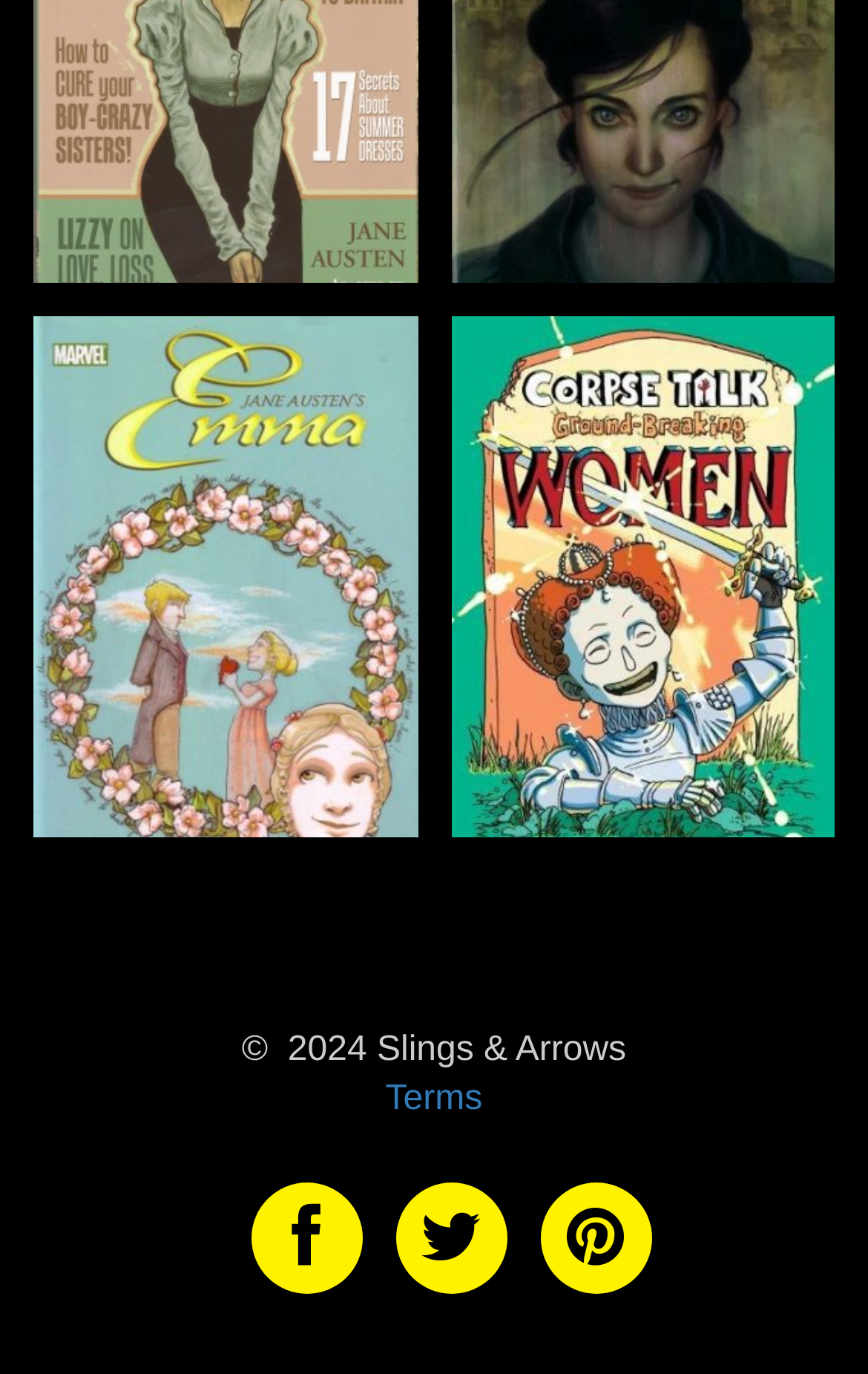What is the name of the first book displayed?
Please use the image to deliver a detailed and complete answer.

The first book displayed on the webpage has a heading that reads 'Emma' and an accompanying image of the book cover, which suggests that the name of the book is indeed 'Emma'.